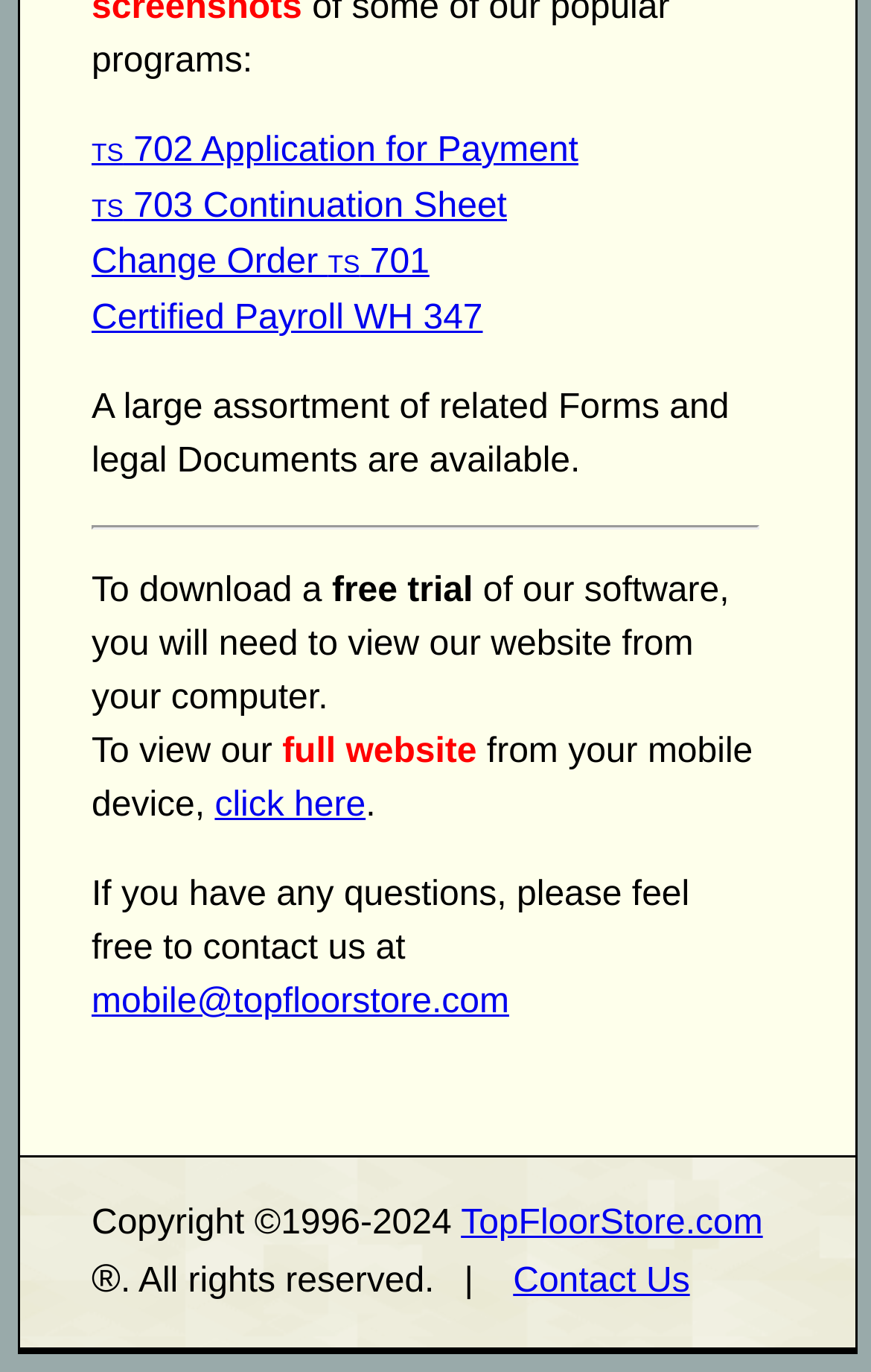What is available for download on the website?
Using the visual information, respond with a single word or phrase.

Software